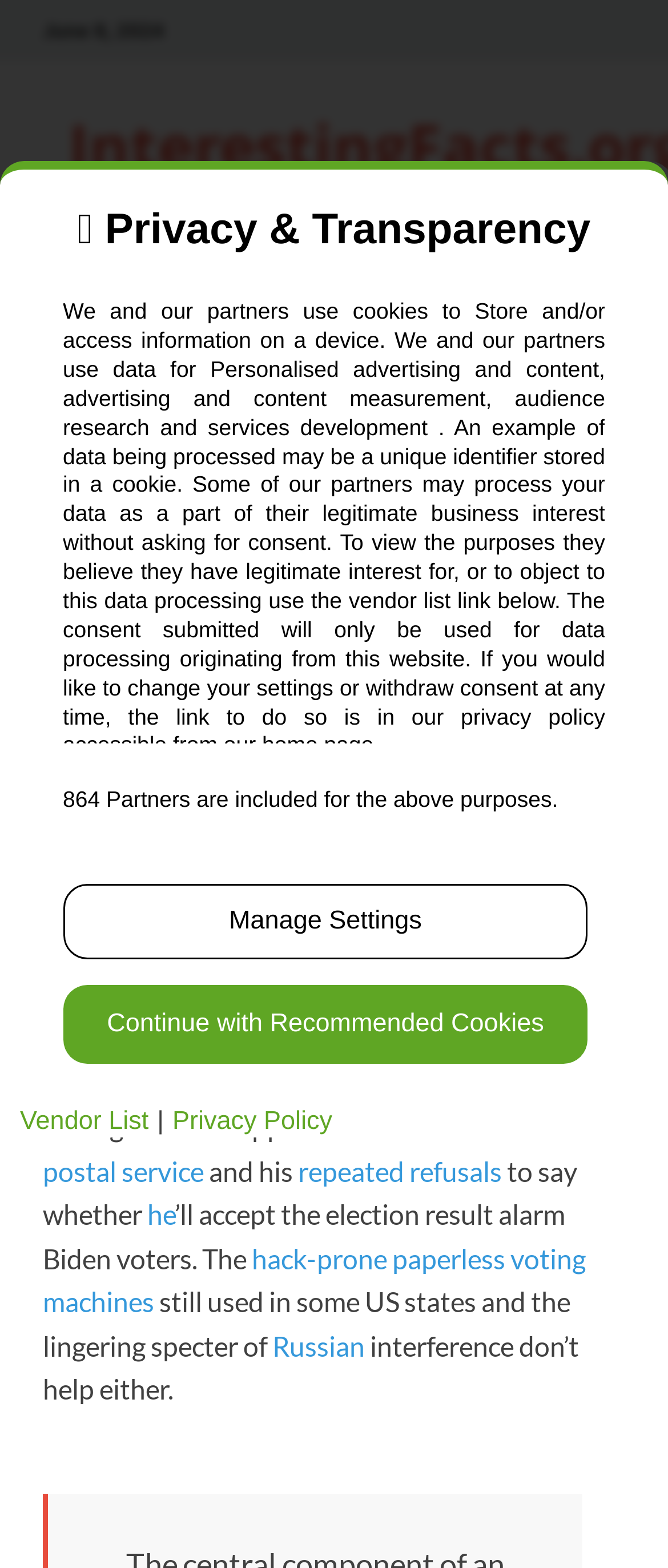Please provide a brief answer to the following inquiry using a single word or phrase:
What is the topic of the newsletter?

Election safety